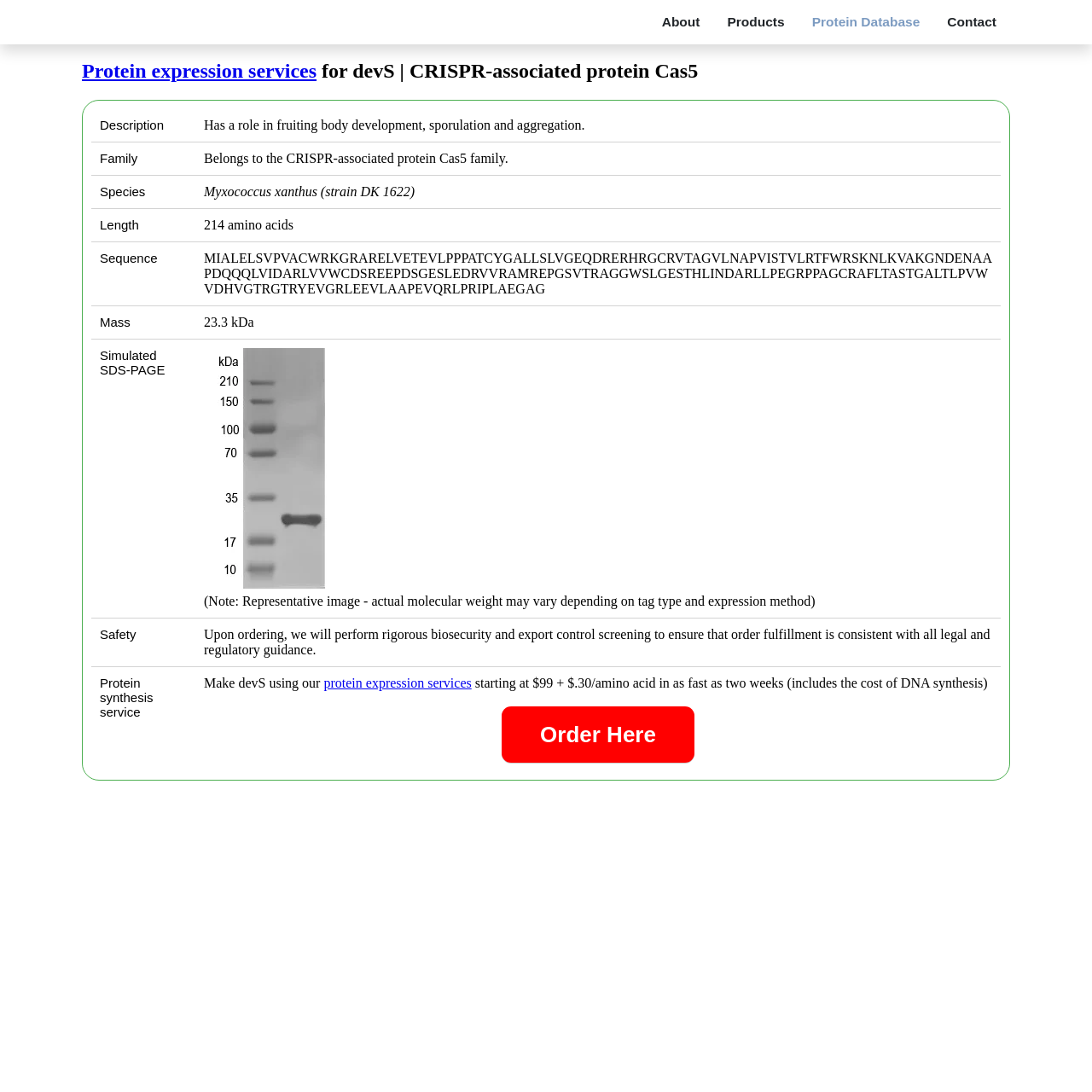Give a detailed account of the webpage's layout and content.

This webpage is about devS synthesis in E. coli, specifically the CRISPR-associated protein Cas5. At the top, there is a navigation menu with four links: "About", "Products", "Protein Database", and "Contact". Below the navigation menu, there is a heading that reads "Protein expression services for devS | CRISPR-associated protein Cas5". 

The main content of the webpage is divided into several sections, each with a title and descriptive text. The first section is titled "Description" and provides information about the protein's role in fruiting body development, sporulation, and aggregation. 

The following sections provide details about the protein, including its family, species, length, sequence, and mass. The sequence is a long string of amino acids, and the mass is listed as 23.3 kDa. 

Next, there is a section titled "Simulated SDS-PAGE" which includes an image of a Western blot of the devS recombinant protein. Below the image, there is a note stating that the actual molecular weight may vary depending on the tag type and expression method. 

The "Safety" section informs users that the company will perform rigorous biosecurity and export control screening upon ordering to ensure compliance with legal and regulatory guidance. 

Finally, the "Protein synthesis service" section offers a cell-free expression service to make devS using their protein expression services, starting at $99 plus $0.30 per amino acid, with a turnaround time of as fast as two weeks. There is an "Order Here" link at the bottom of the section.